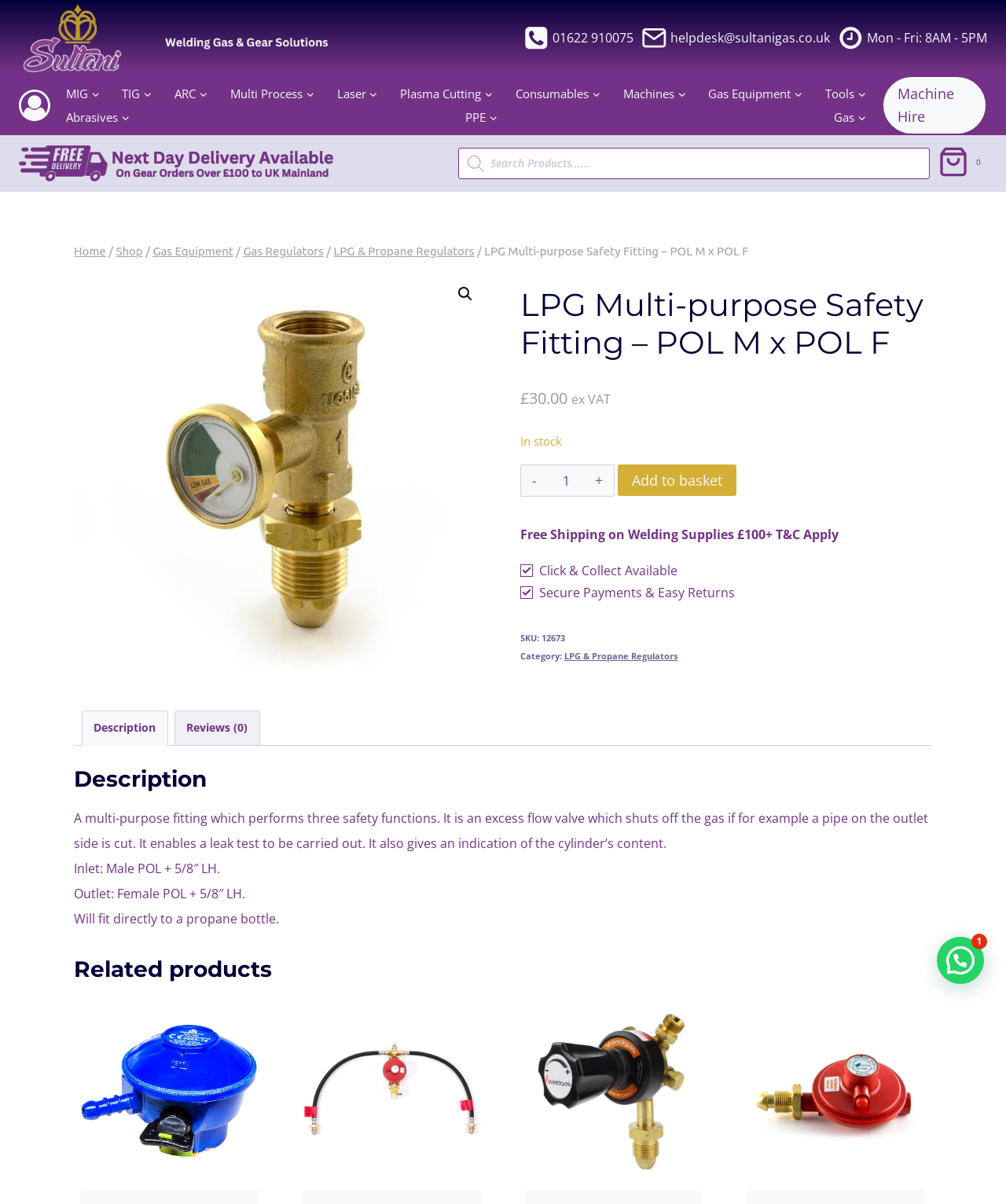Using details from the image, please answer the following question comprehensively:
What is the minimum quantity that can be ordered?

I found the minimum quantity by looking at the product quantity section, where the spin button is set to a minimum value of 1. This indicates that the minimum quantity that can be ordered is 1 unit.